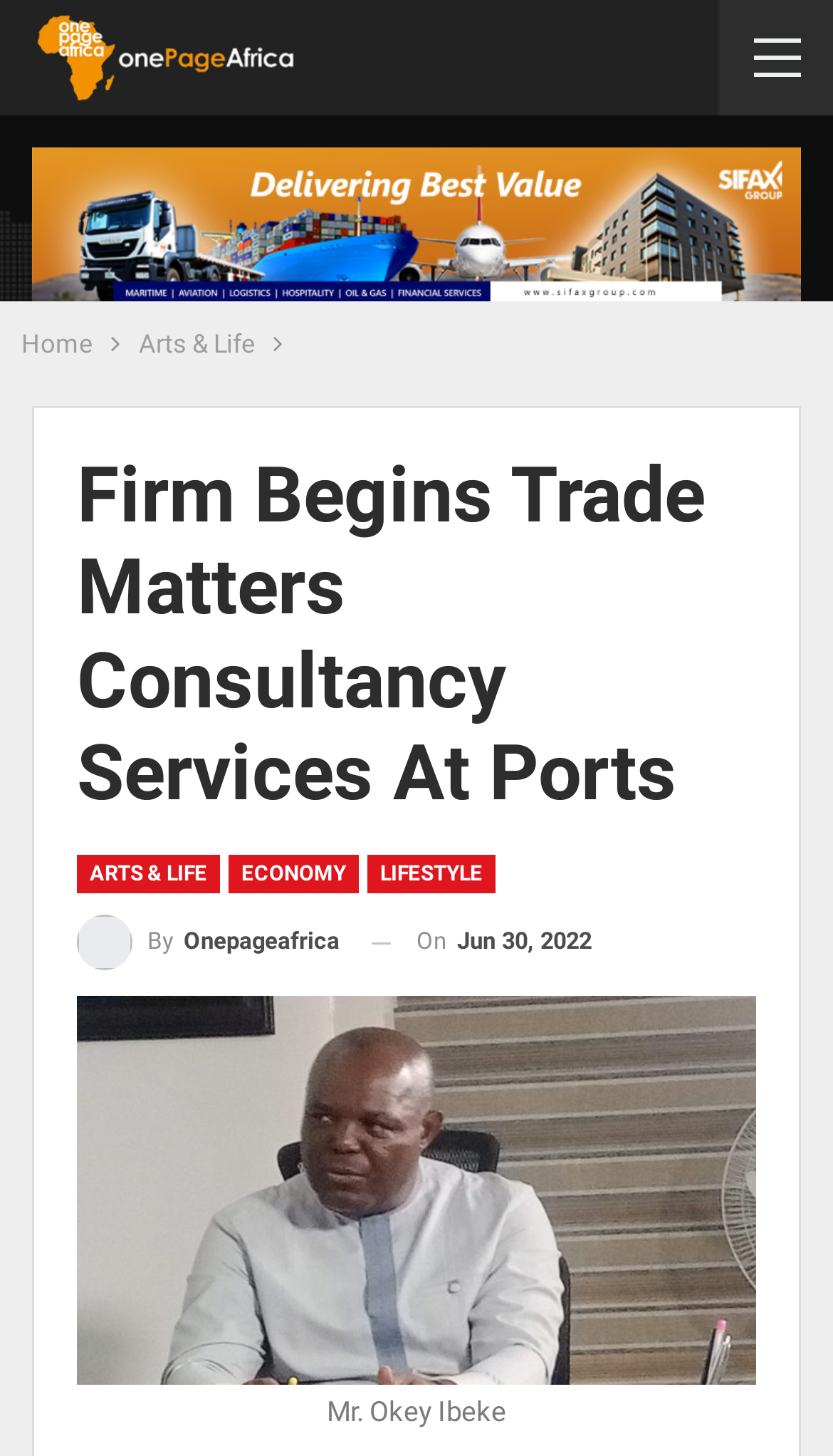What is the name of the website? Analyze the screenshot and reply with just one word or a short phrase.

OnePage Africa